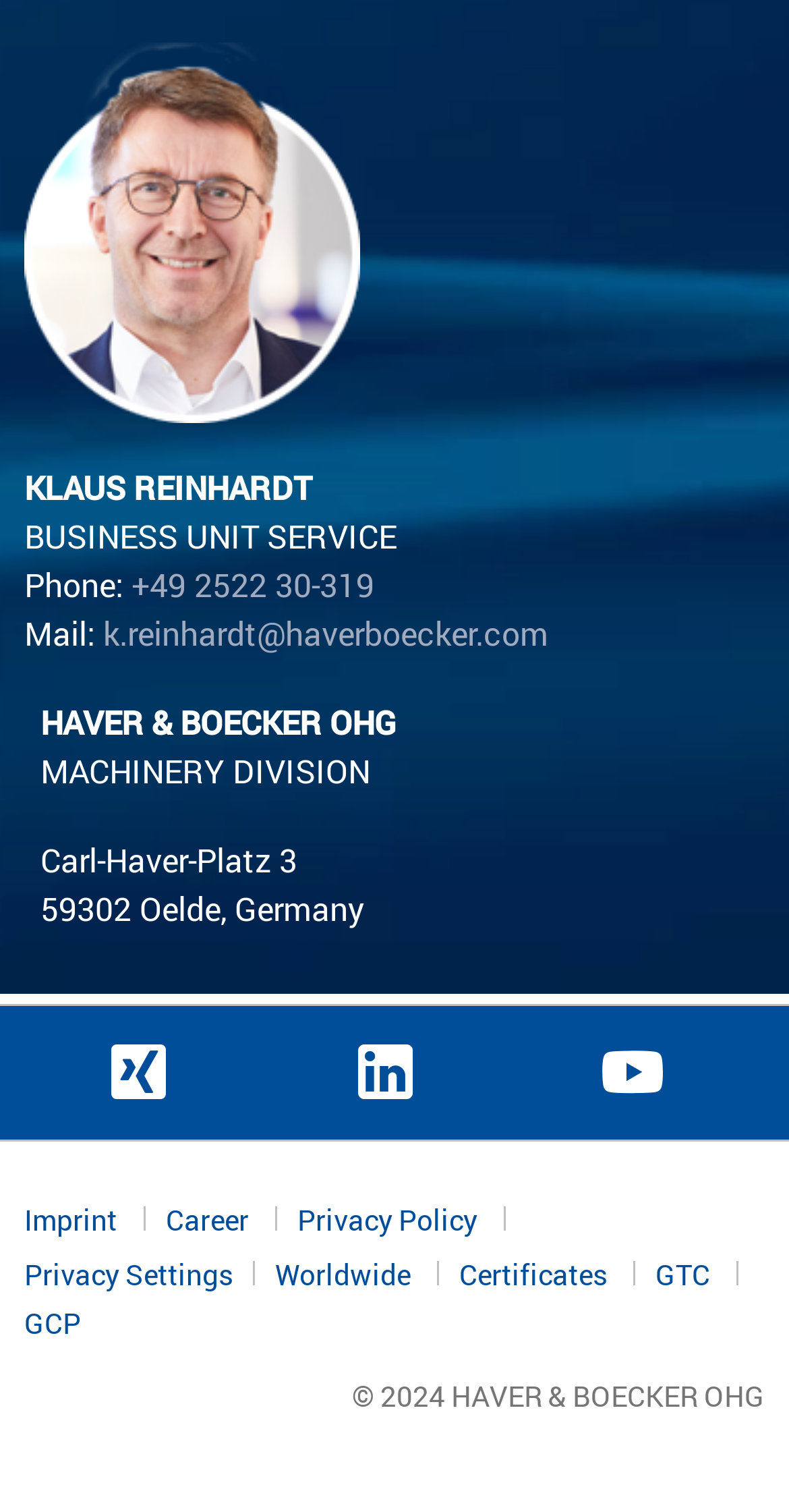Provide the bounding box coordinates of the HTML element described as: "Privacy Settings". The bounding box coordinates should be four float numbers between 0 and 1, i.e., [left, top, right, bottom].

[0.031, 0.827, 0.349, 0.855]